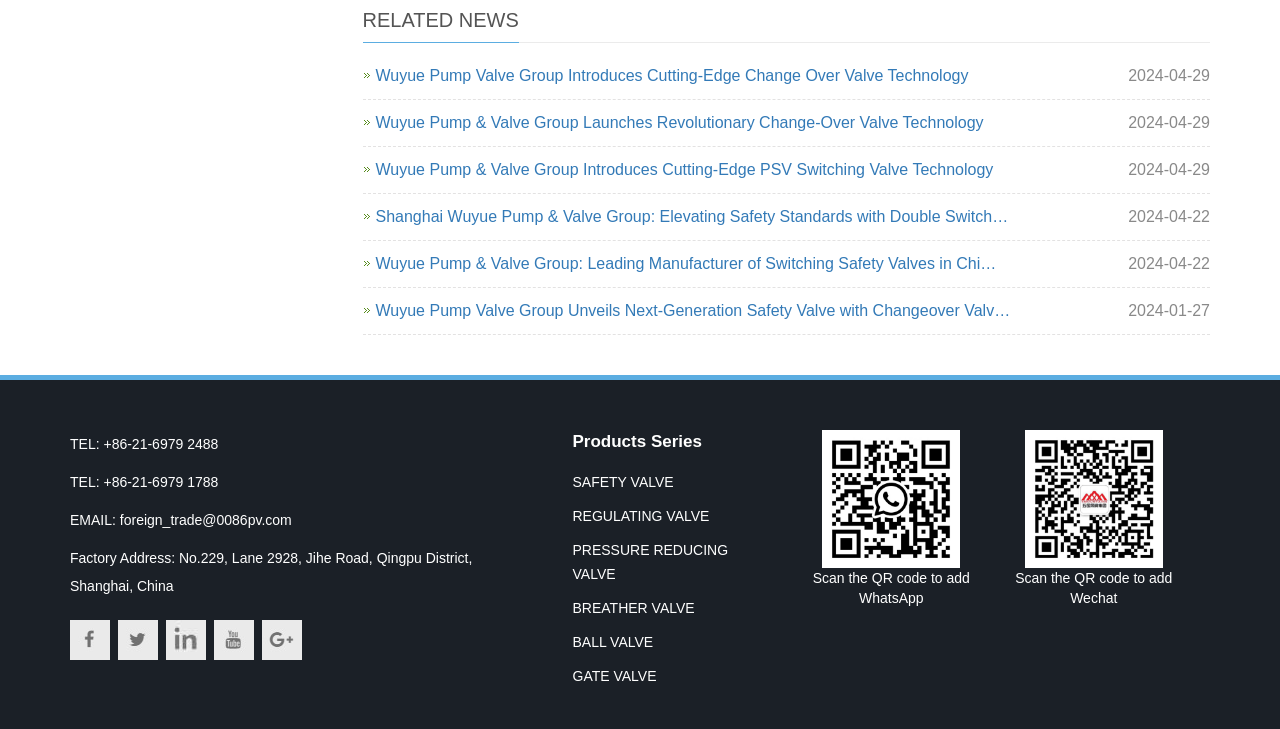Locate the bounding box coordinates of the element's region that should be clicked to carry out the following instruction: "Click on the link to learn about Wuyue Pump Valve Group's cutting-edge change over valve technology". The coordinates need to be four float numbers between 0 and 1, i.e., [left, top, right, bottom].

[0.293, 0.092, 0.757, 0.115]